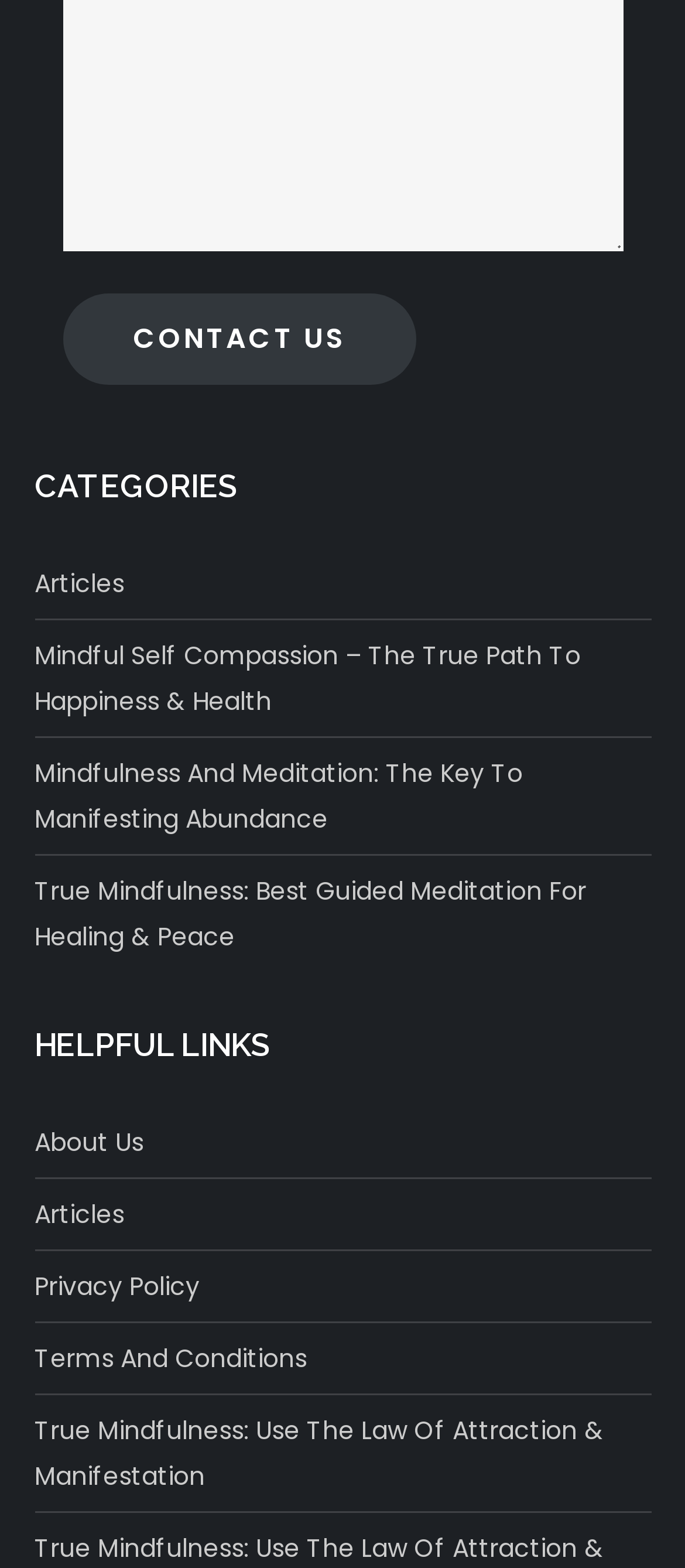Determine the bounding box coordinates for the element that should be clicked to follow this instruction: "click the CONTACT US button". The coordinates should be given as four float numbers between 0 and 1, in the format [left, top, right, bottom].

[0.091, 0.187, 0.608, 0.246]